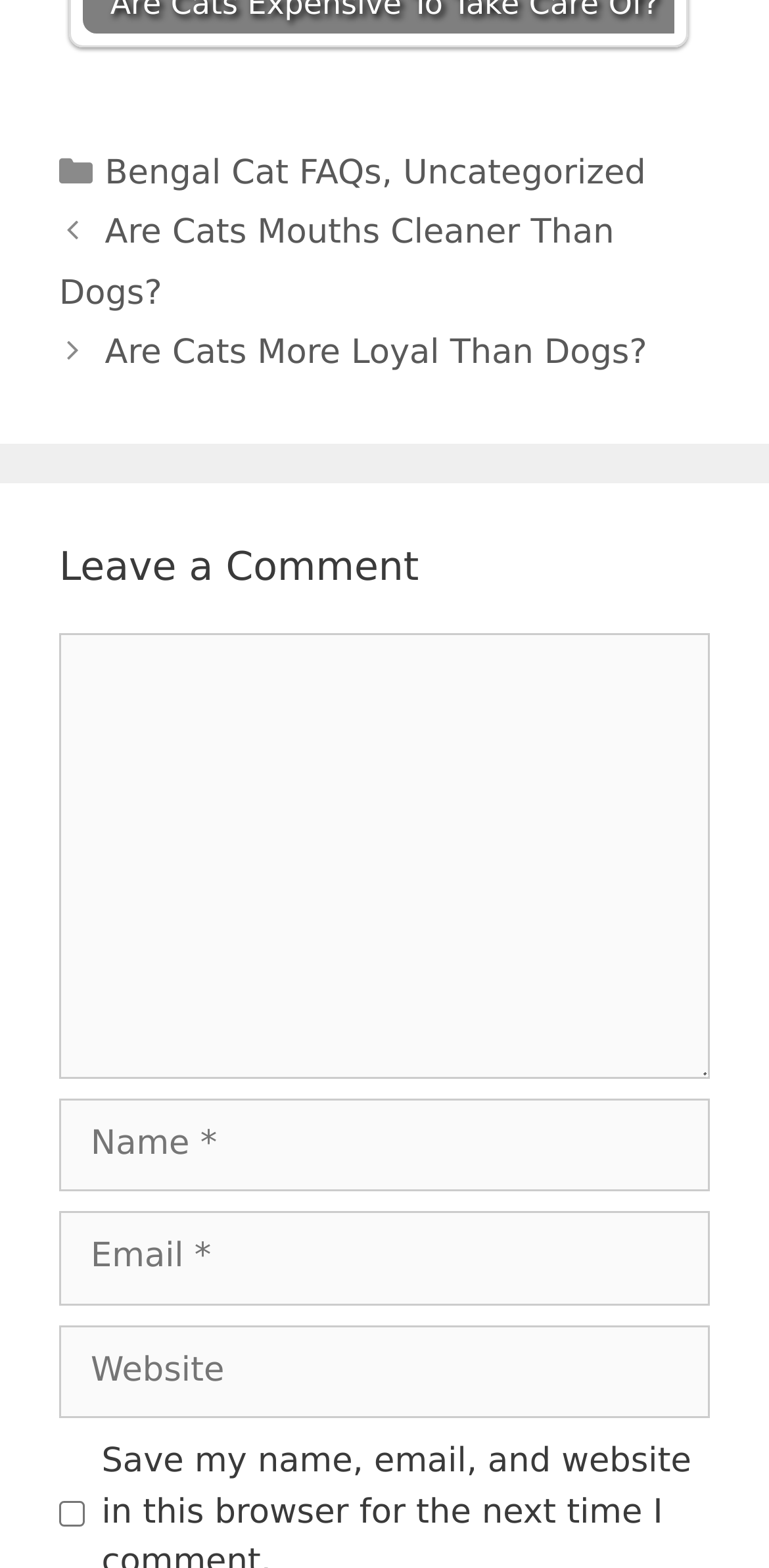Give a short answer using one word or phrase for the question:
How many textboxes are required in the comment section?

3